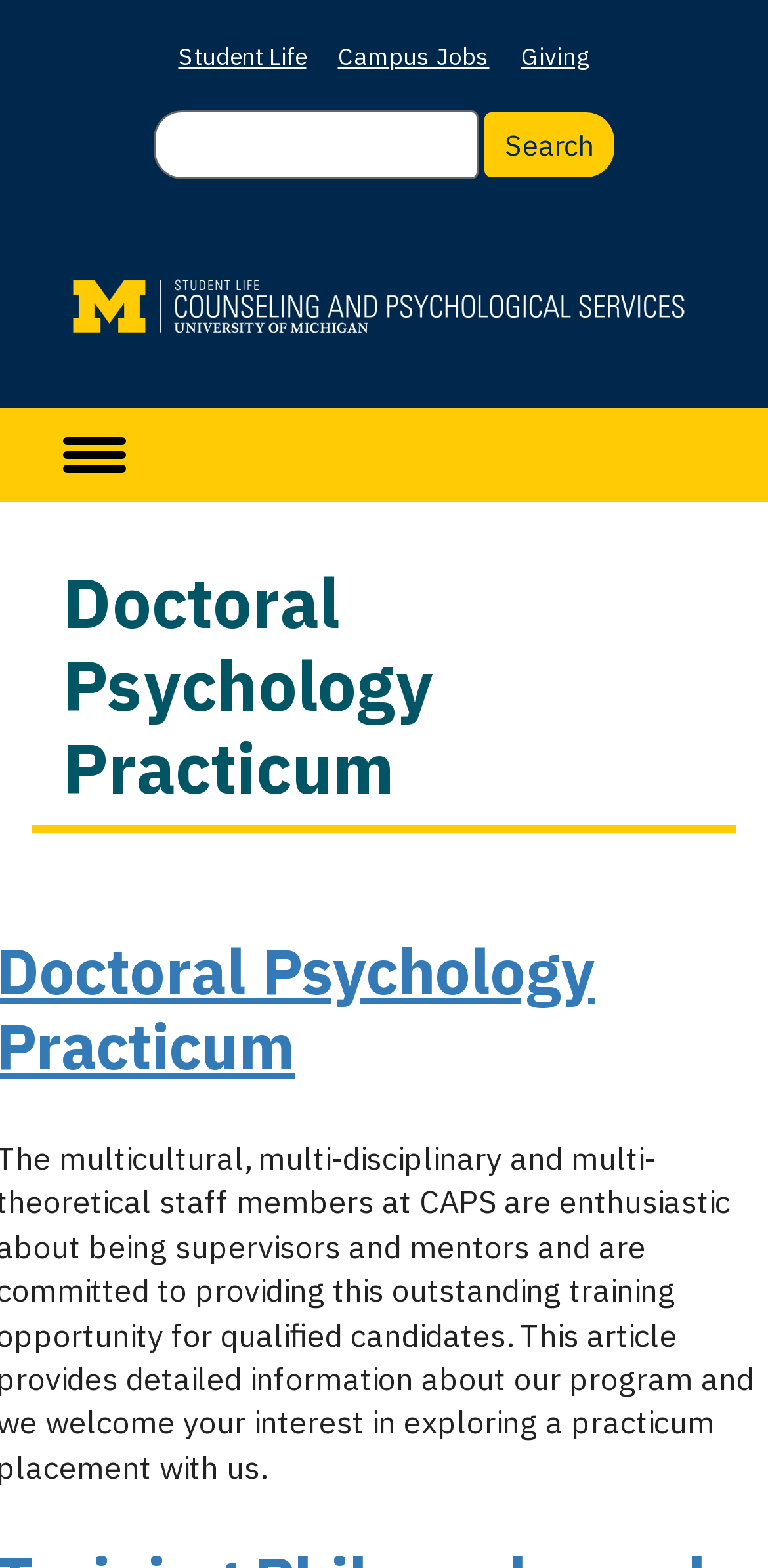What is the primary heading on this webpage?

Doctoral Psychology Practicum